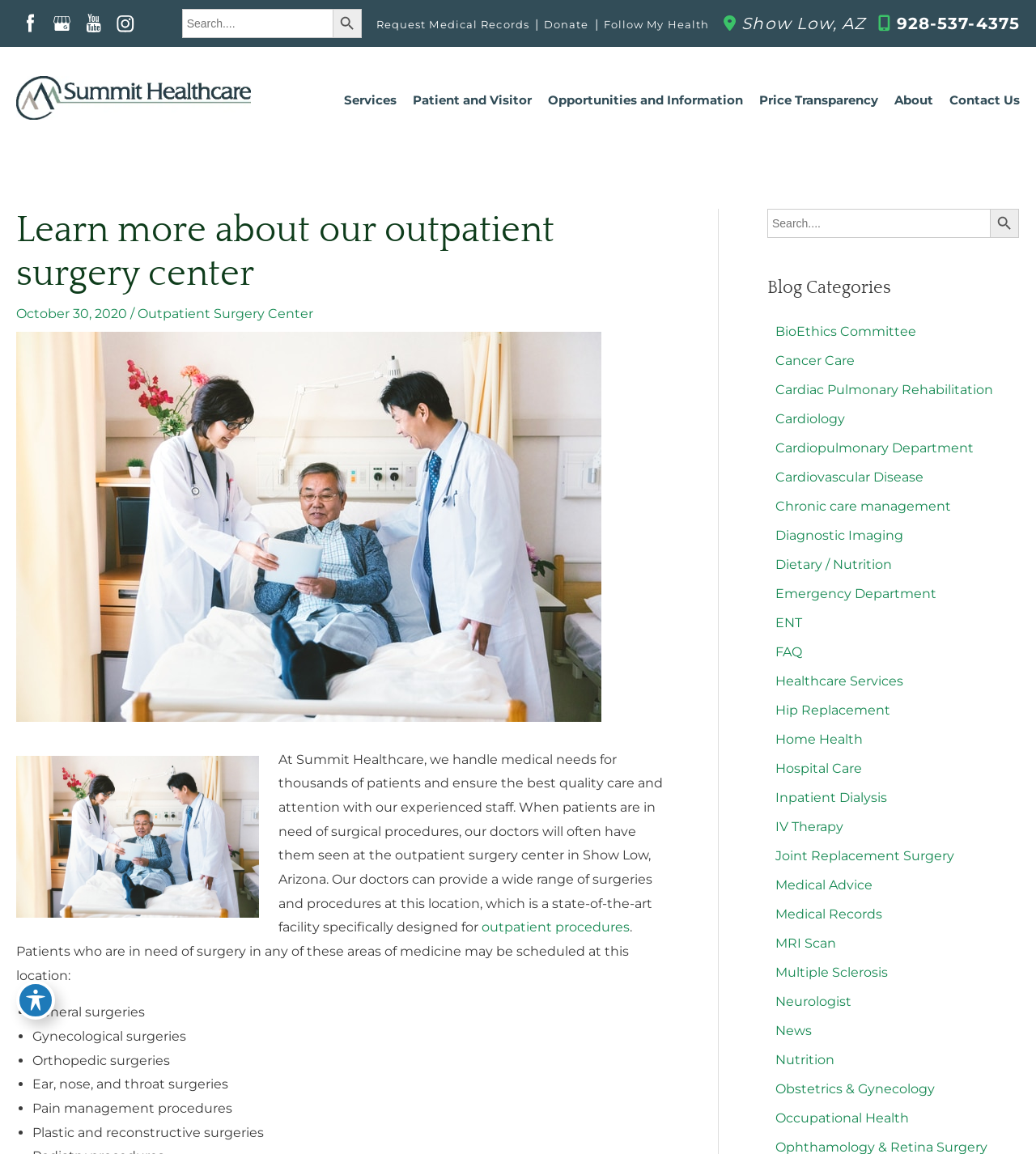Locate the bounding box of the user interface element based on this description: "parent_node: Search for: name="s" placeholder="Search...."".

[0.741, 0.181, 0.955, 0.206]